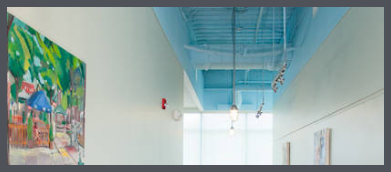What type of lighting is used in the hallway?
Please use the image to deliver a detailed and complete answer.

According to the caption, 'track lighting hangs from the ceiling', which suggests that the hallway uses track lighting to provide ample illumination.